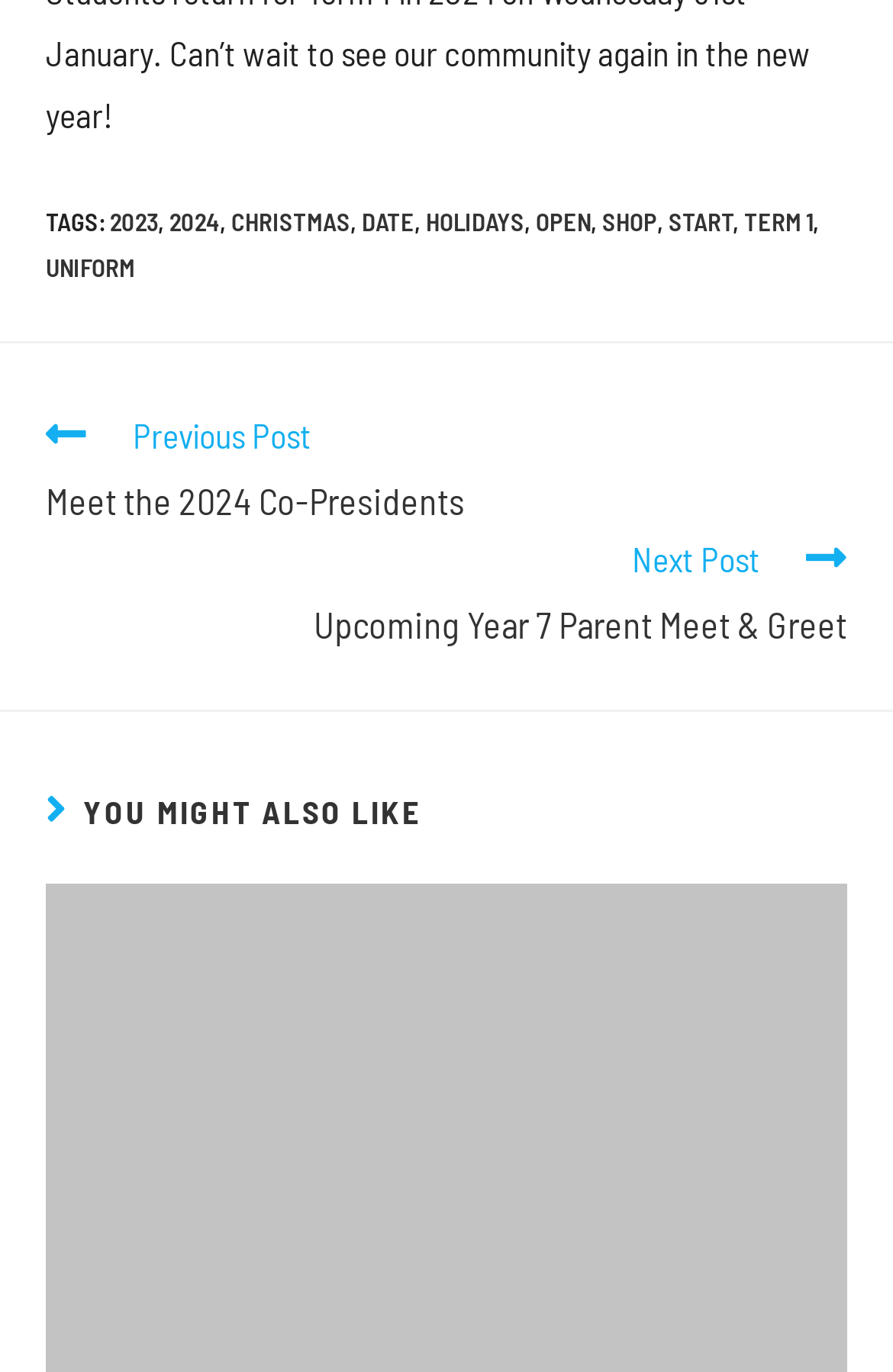Provide a short answer using a single word or phrase for the following question: 
How many headings are there on the webpage?

3